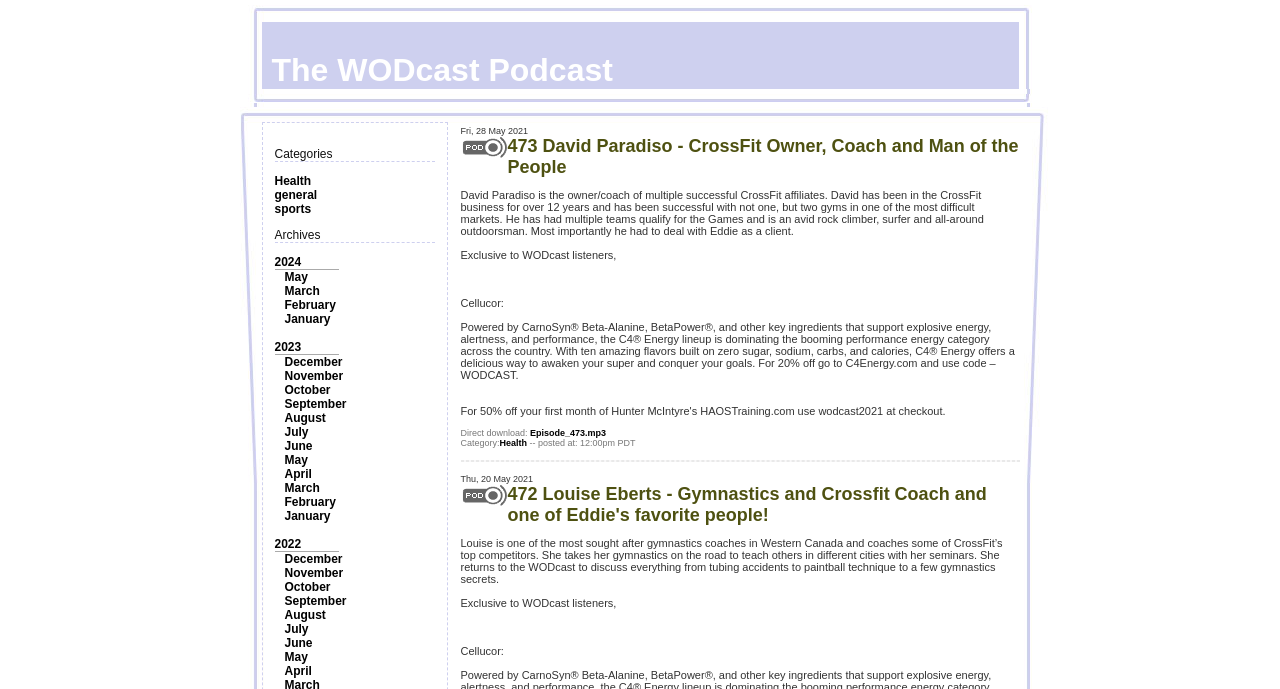Please locate the clickable area by providing the bounding box coordinates to follow this instruction: "Click on the 'Health' category".

[0.214, 0.253, 0.243, 0.273]